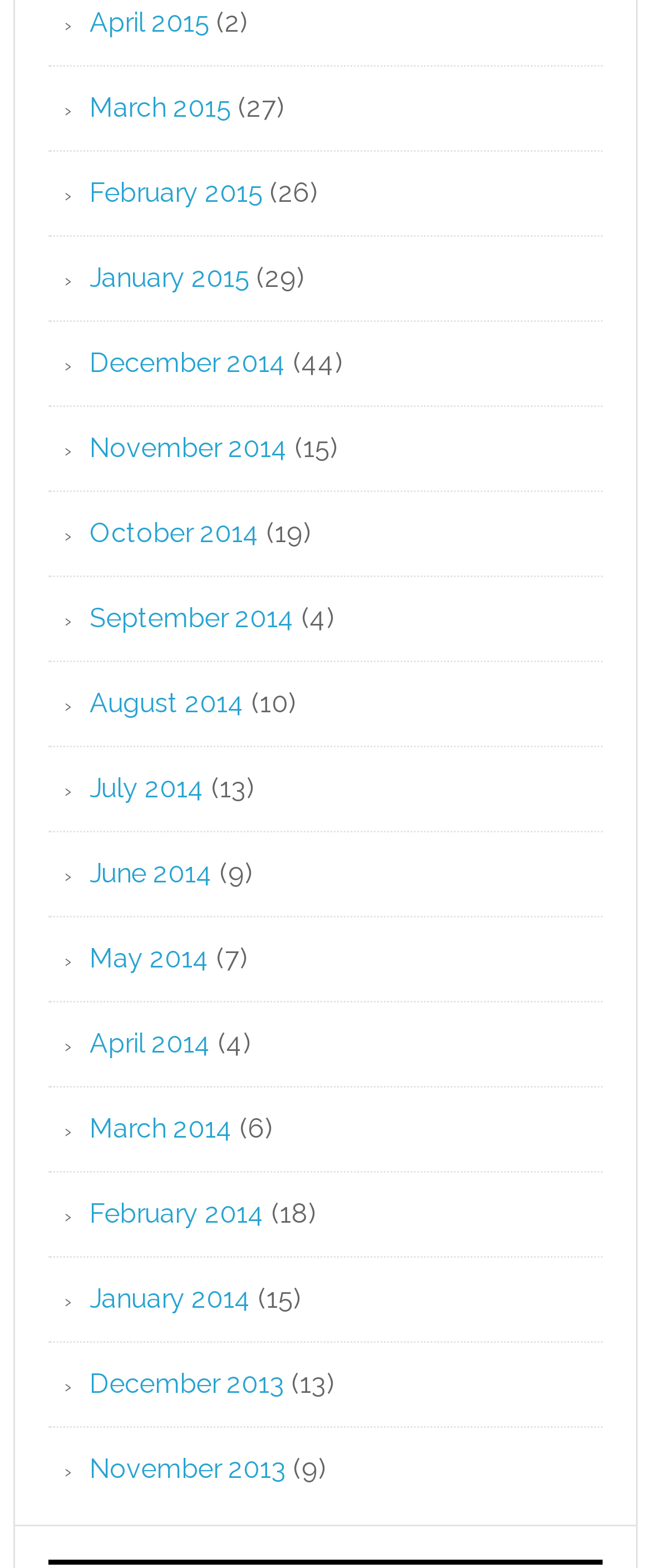Please respond to the question using a single word or phrase:
What is the earliest month listed?

December 2013